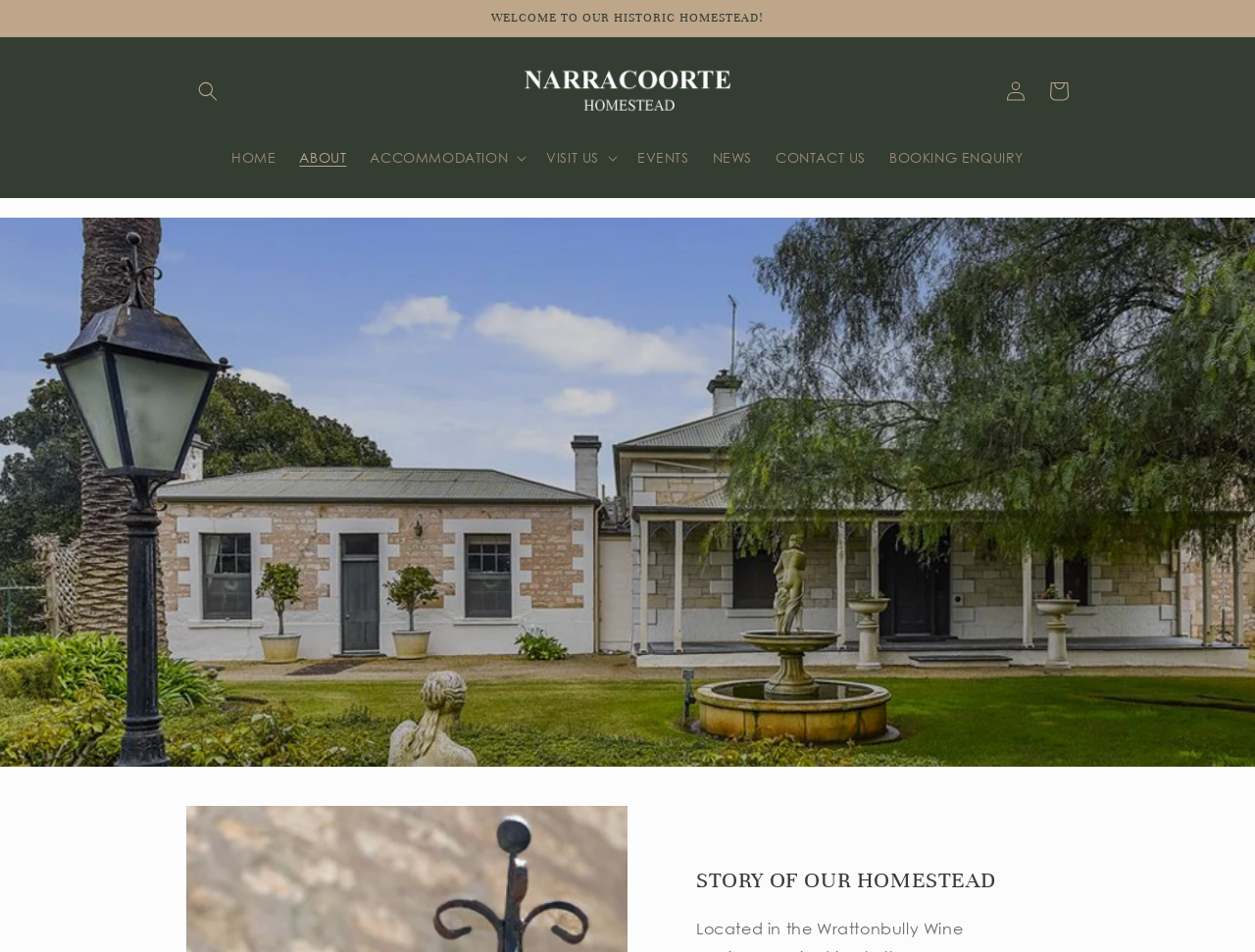Indicate the bounding box coordinates of the clickable region to achieve the following instruction: "Log in to the account."

[0.792, 0.074, 0.827, 0.119]